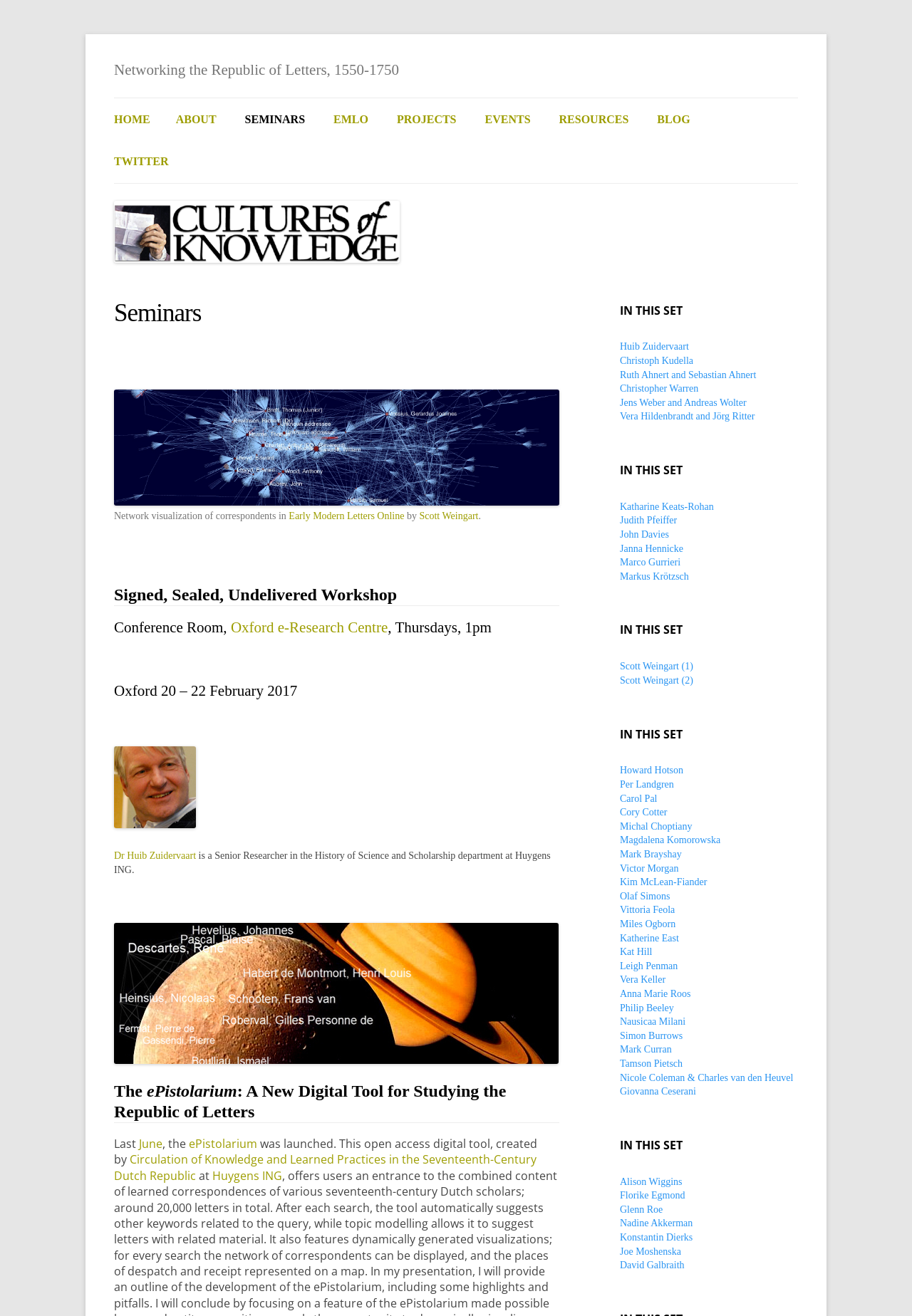What is the title of the first seminar?
Answer the question with as much detail as possible.

I looked at the first heading element on the webpage, which is 'Networking the Republic of Letters, 1550-1750', and determined that it is the title of the first seminar.